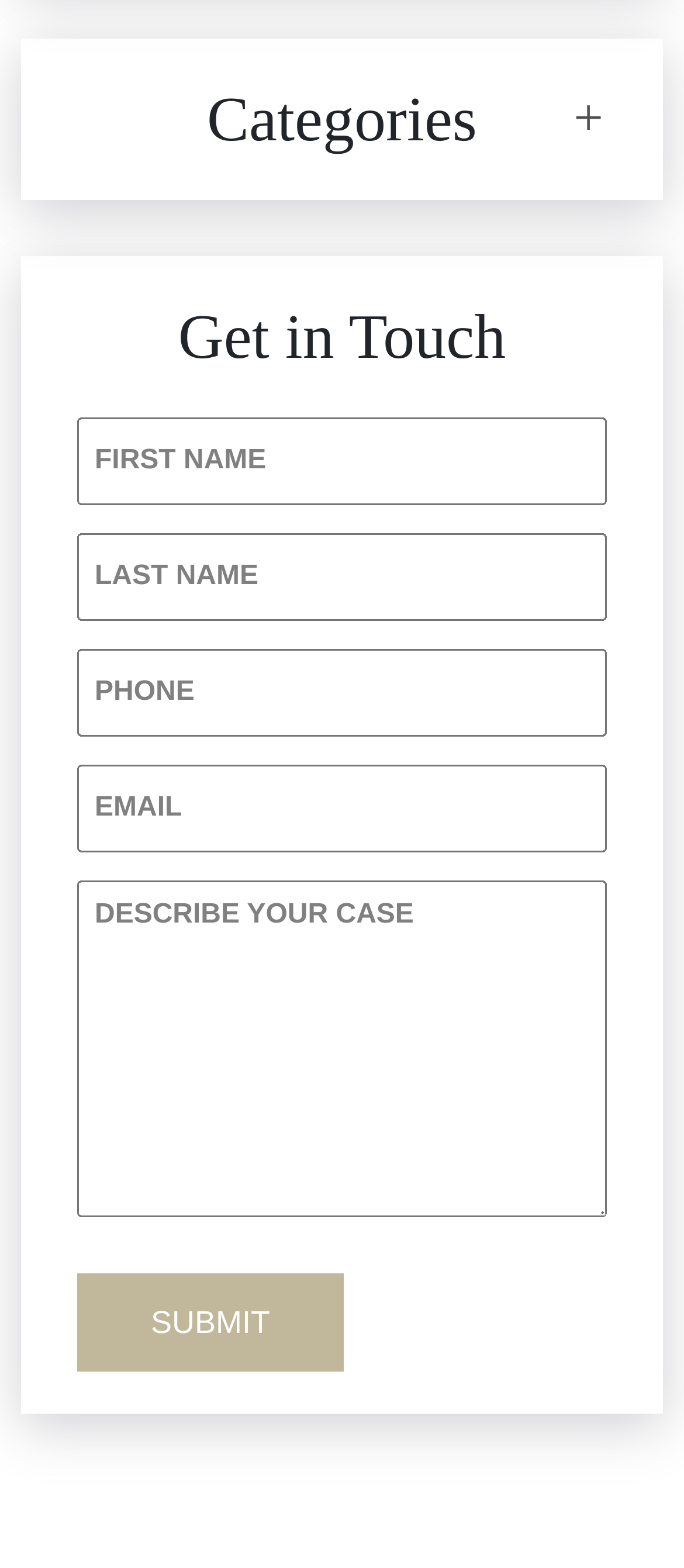Identify the bounding box coordinates for the UI element described as: "Commercial Real Estate". The coordinates should be provided as four floats between 0 and 1: [left, top, right, bottom].

[0.108, 0.081, 0.892, 0.148]